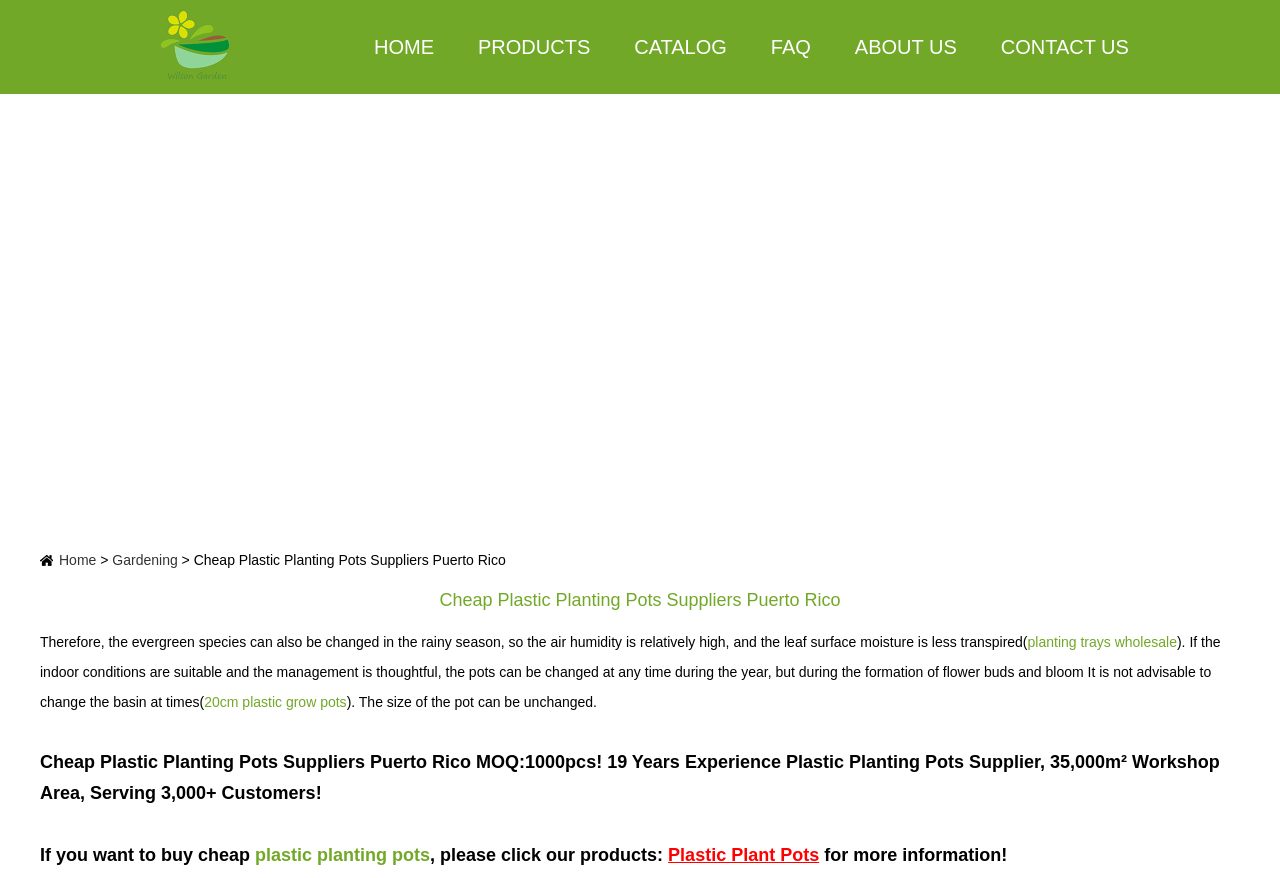Provide a brief response to the question below using one word or phrase:
What is the size of the workshop area?

35,000m²